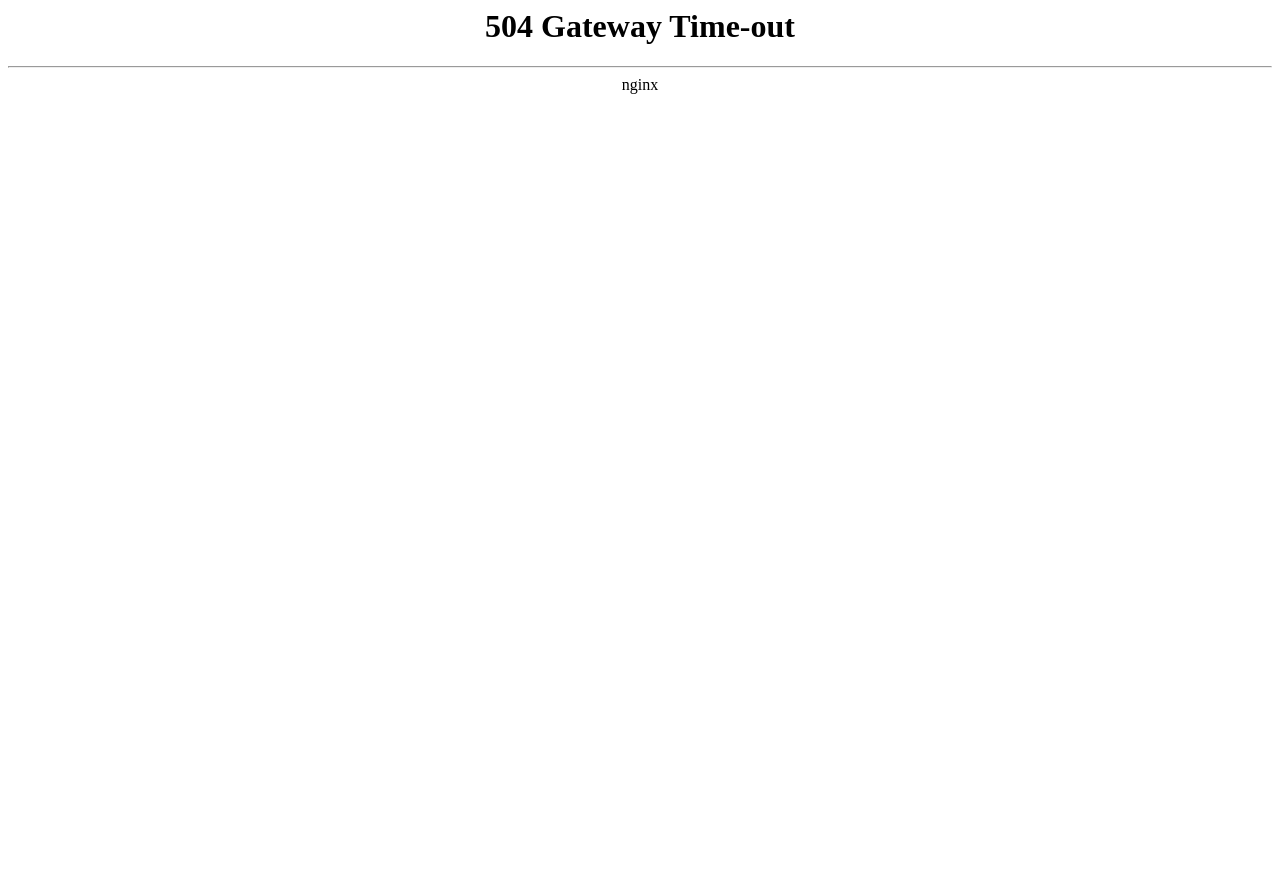Please locate and retrieve the main header text of the webpage.

504 Gateway Time-out